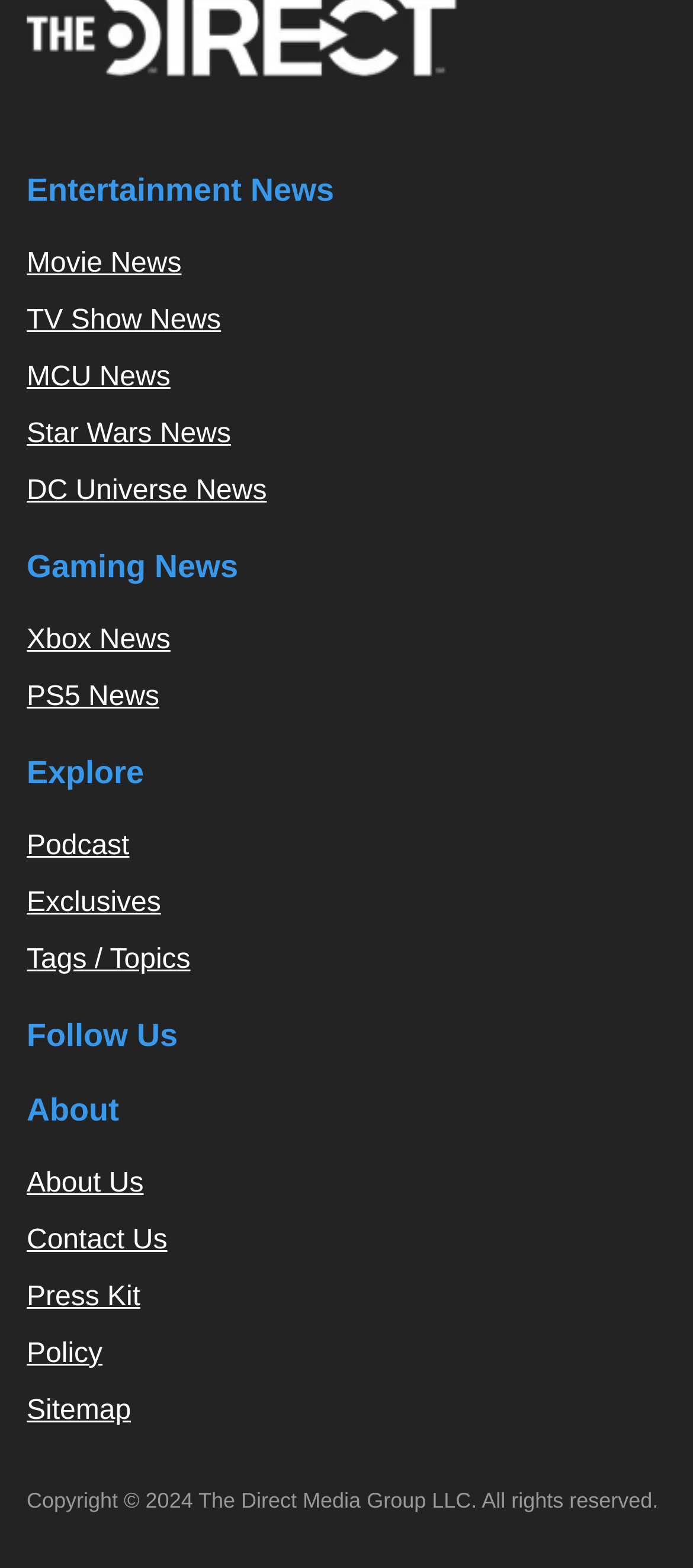For the given element description (304) 845-7558, determine the bounding box coordinates of the UI element. The coordinates should follow the format (top-left x, top-left y, bottom-right x, bottom-right y) and be within the range of 0 to 1.

None